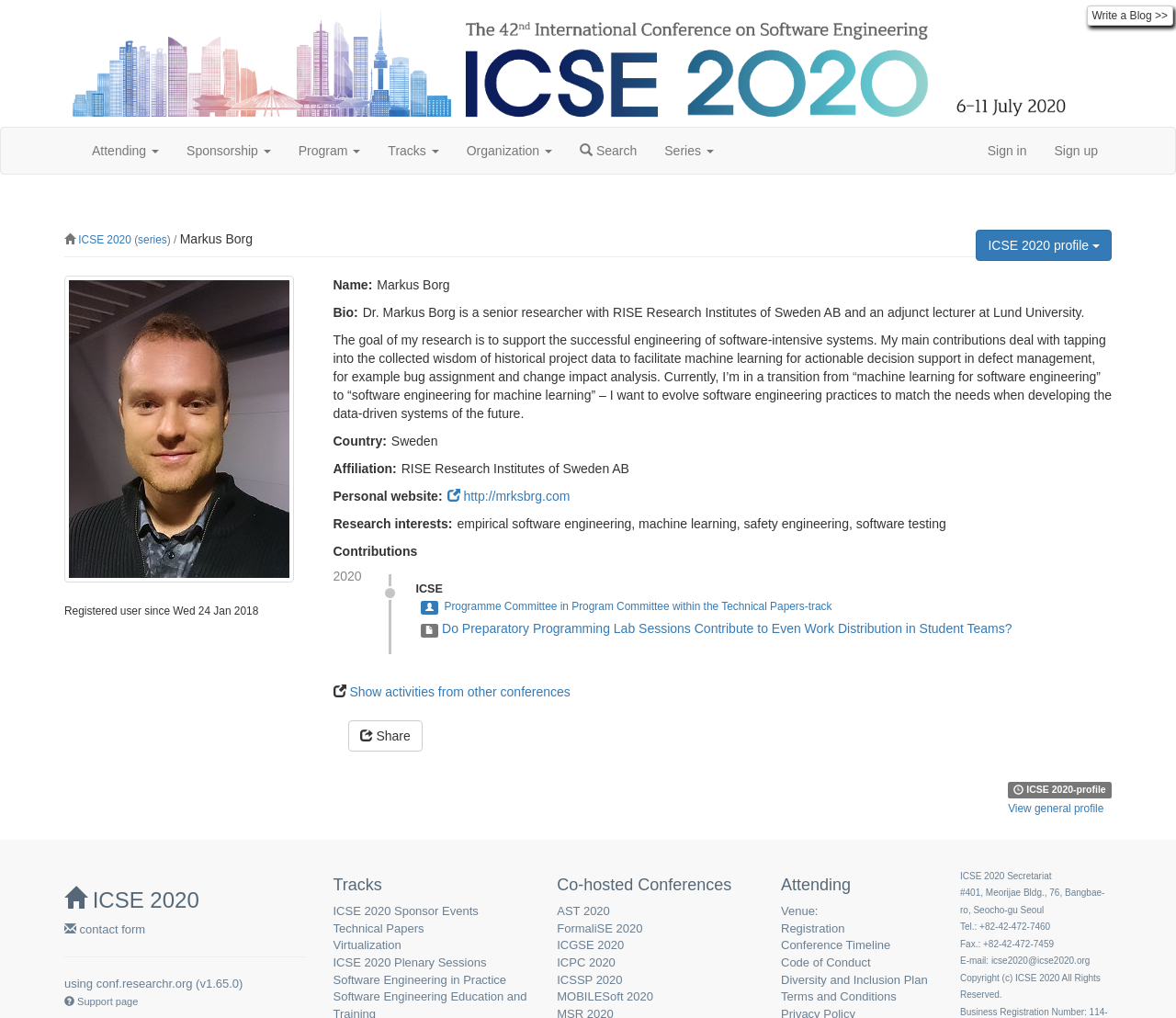Highlight the bounding box of the UI element that corresponds to this description: "Attending".

[0.066, 0.125, 0.147, 0.171]